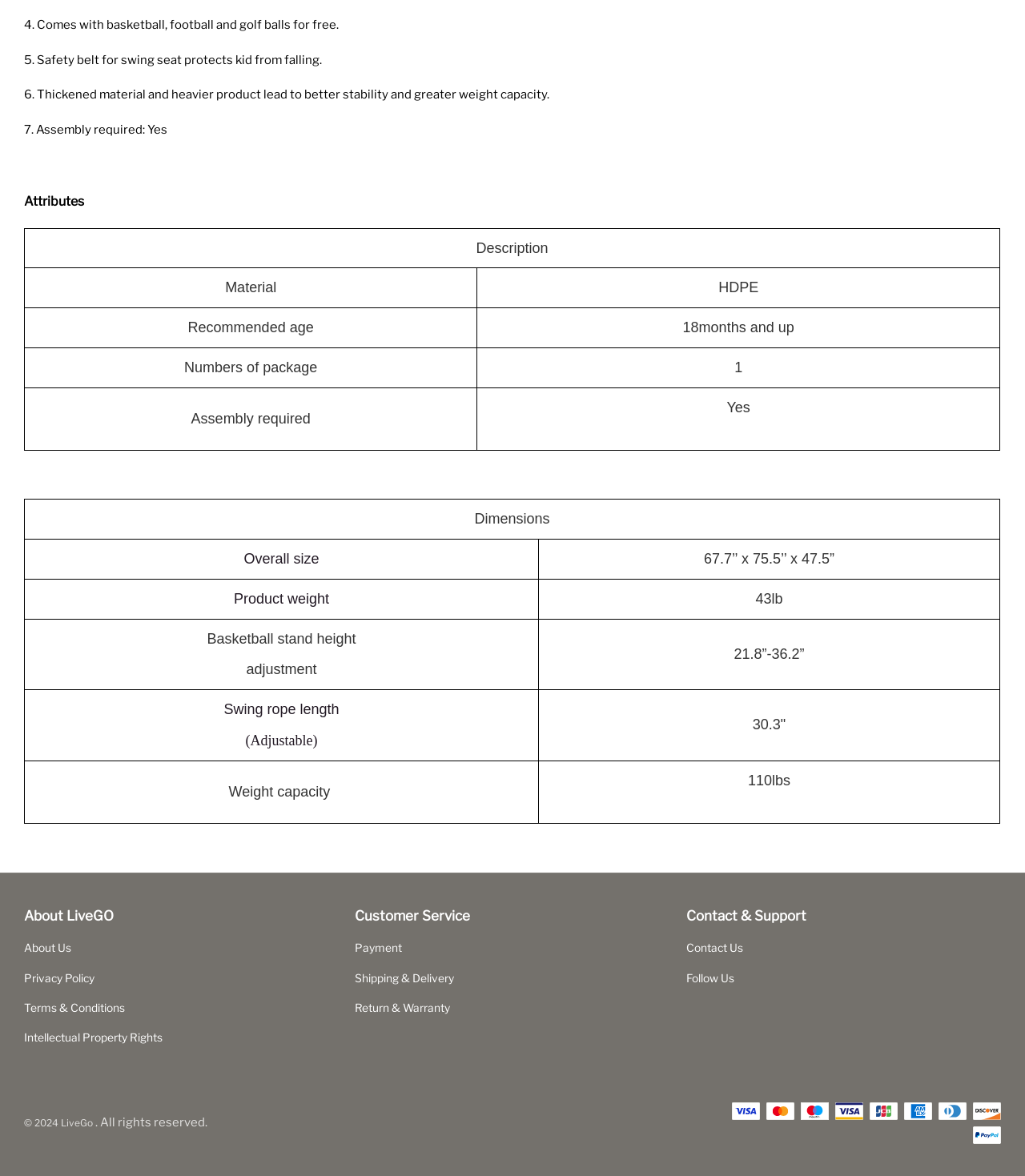Please specify the bounding box coordinates of the clickable region necessary for completing the following instruction: "Click on 'About Us'". The coordinates must consist of four float numbers between 0 and 1, i.e., [left, top, right, bottom].

[0.023, 0.799, 0.07, 0.814]